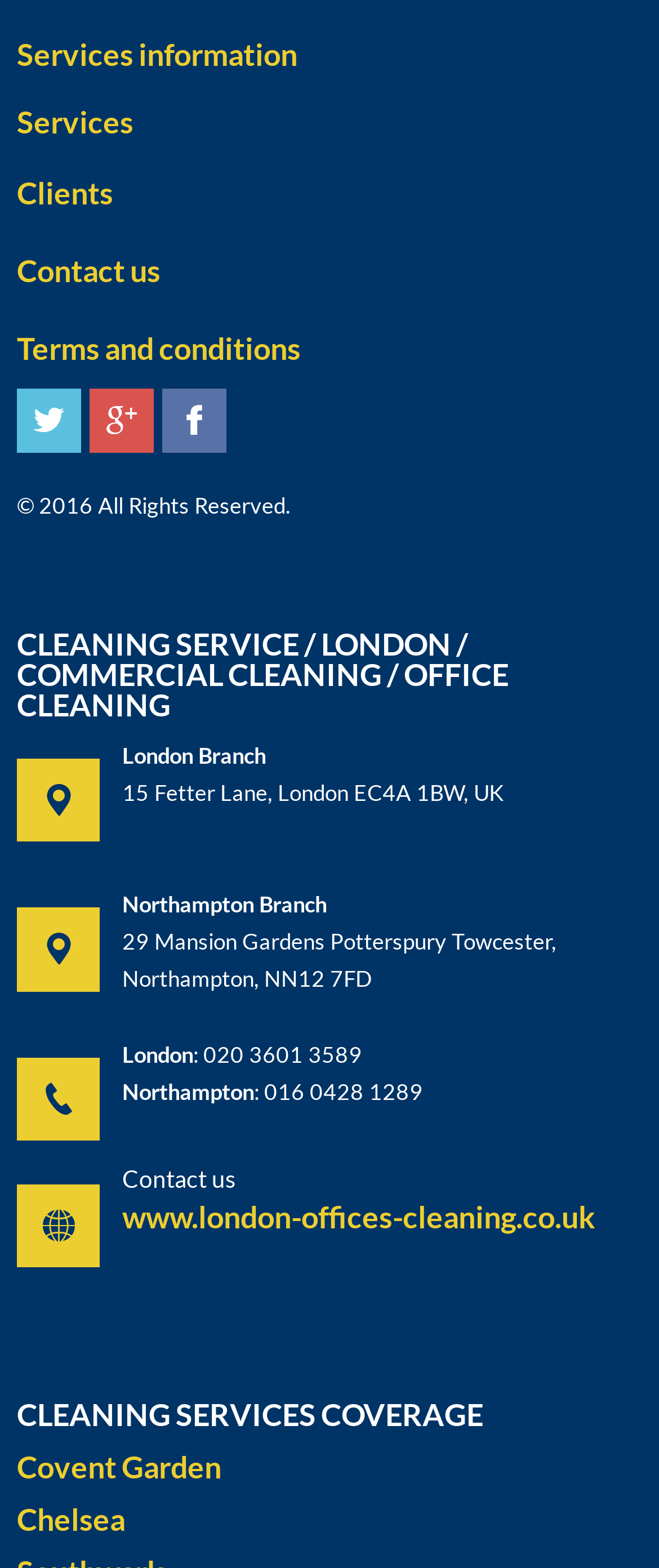Refer to the screenshot and answer the following question in detail:
What is the phone number of the London office?

I found the phone number of the London office by looking at the contact information section, where it is listed as 'London: 020 3601 3589'.